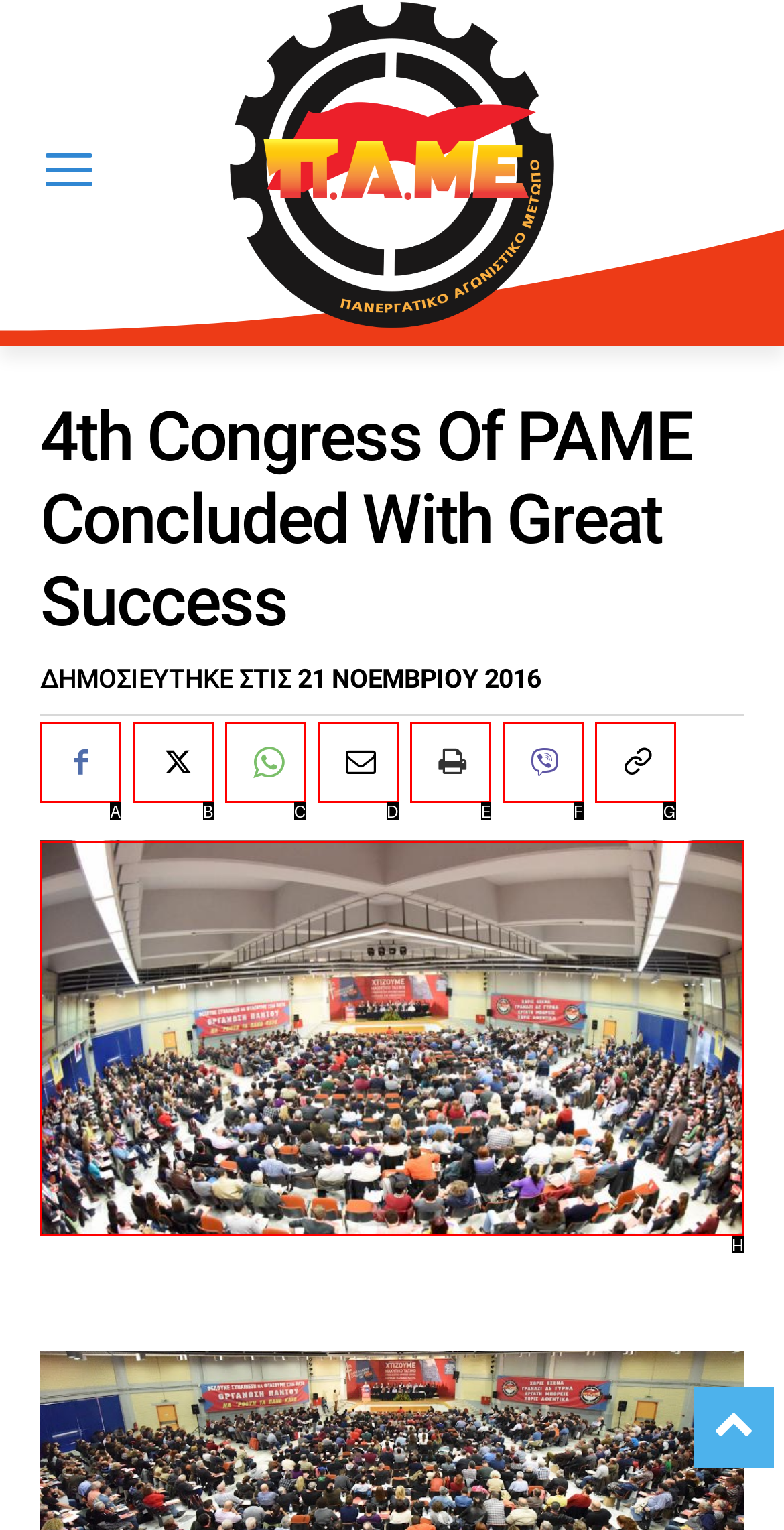Choose the correct UI element to click for this task: Contact the attorneys Answer using the letter from the given choices.

None